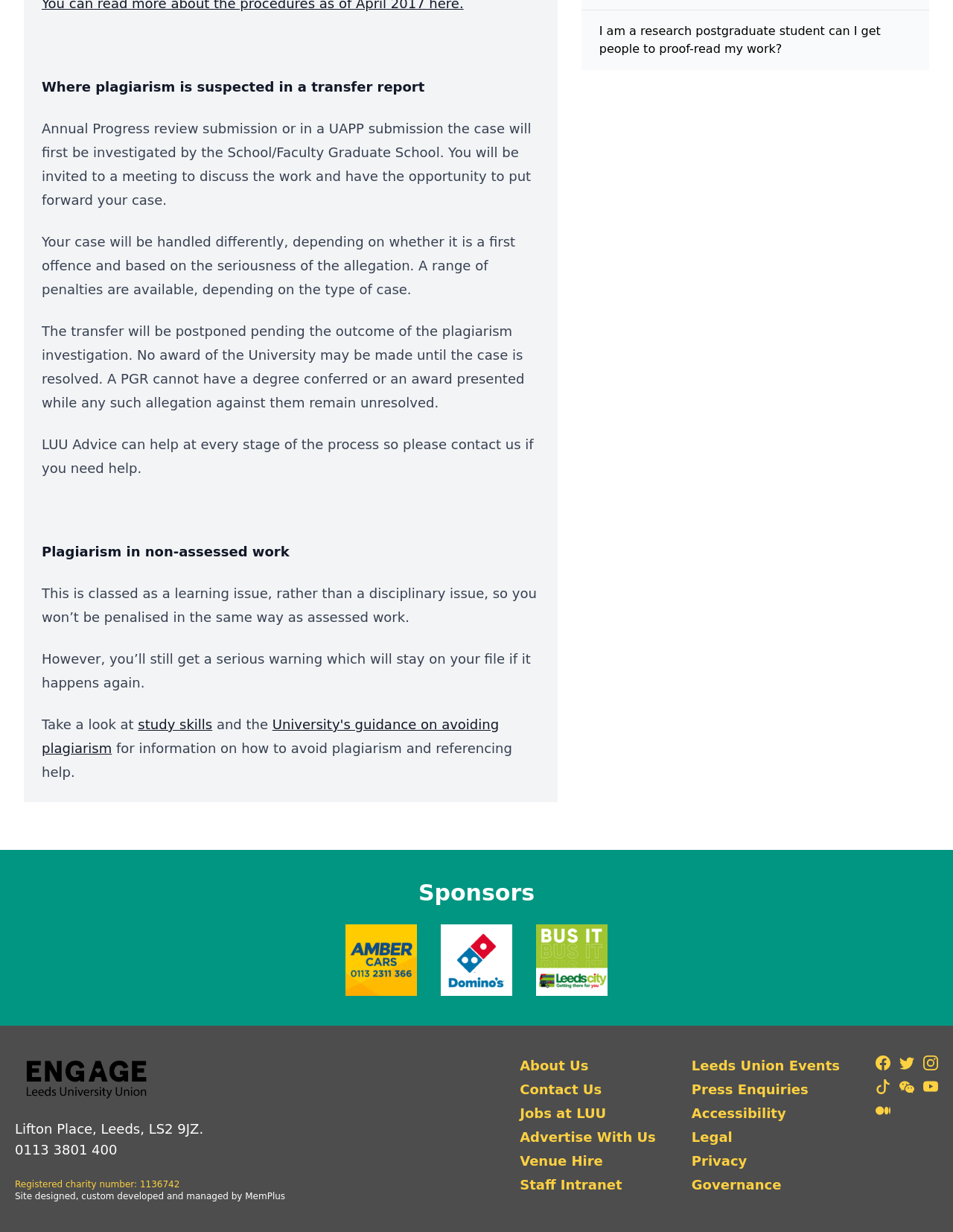Observe the image and answer the following question in detail: What is the address of Lifton Place?

The webpage provides the address of Lifton Place, which is located in Leeds, with the postcode LS2 9JZ.